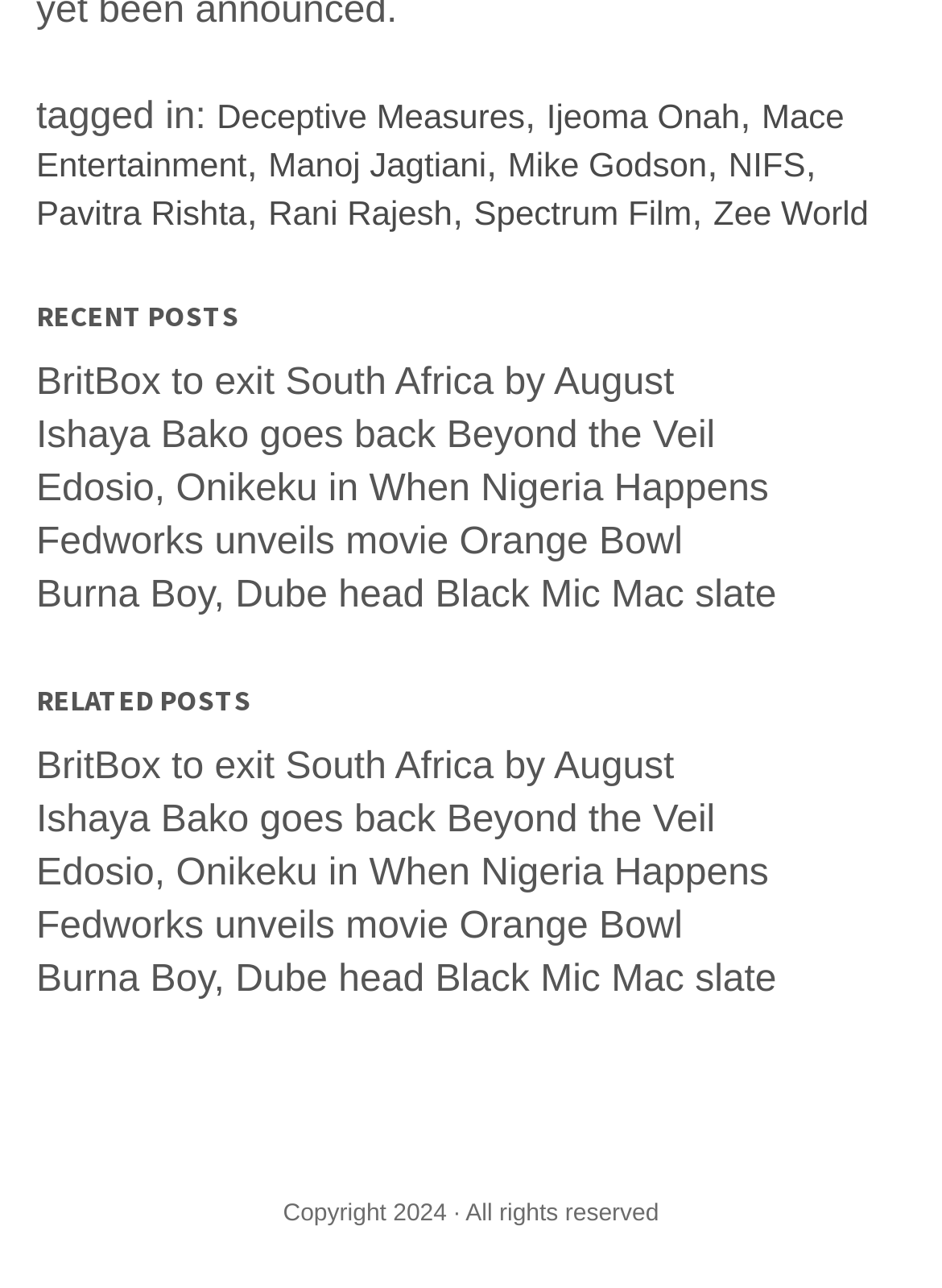Please identify the bounding box coordinates of the area that needs to be clicked to follow this instruction: "View recent post 'BritBox to exit South Africa by August'".

[0.038, 0.282, 0.716, 0.314]